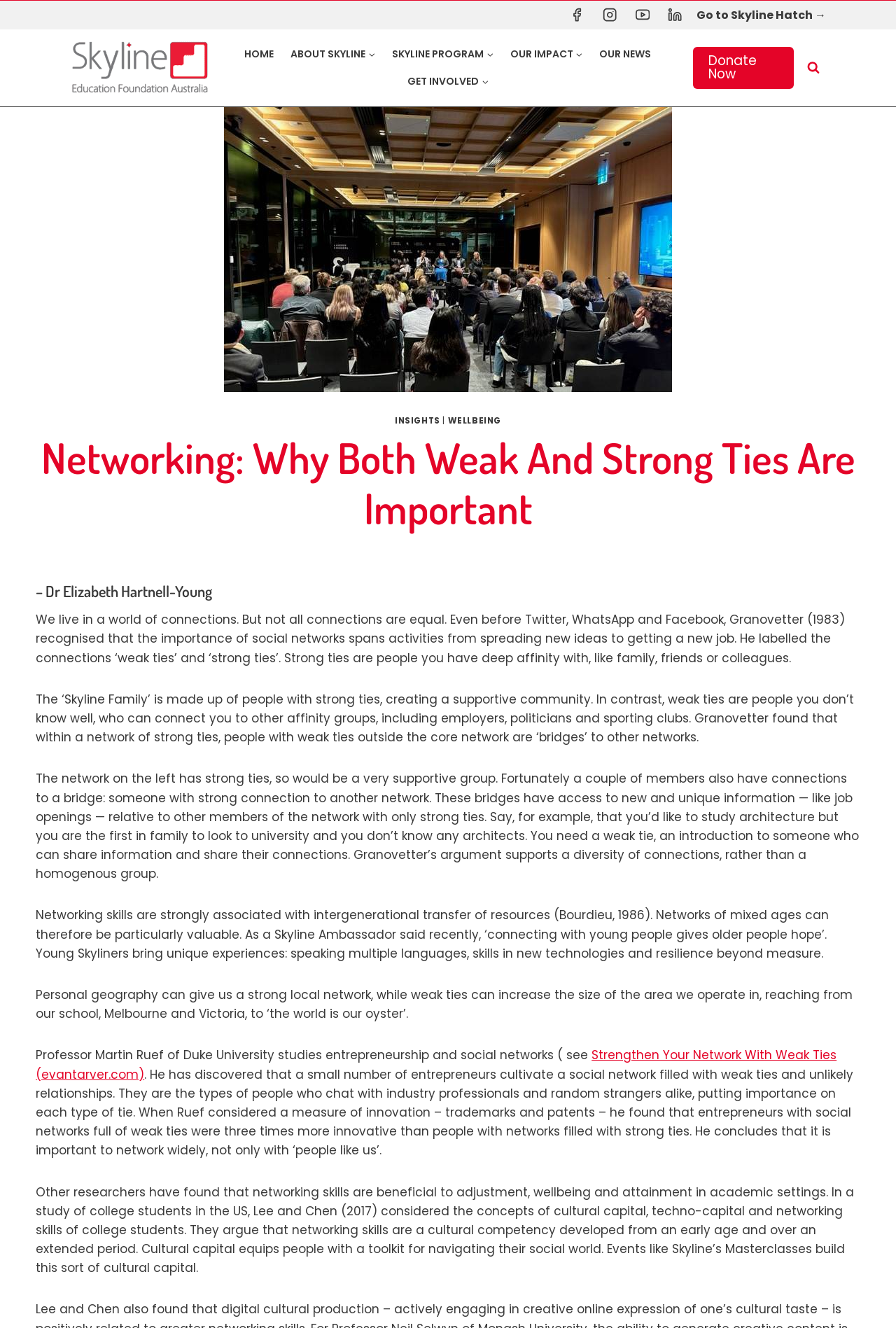What is the benefit of networking skills?
Refer to the screenshot and respond with a concise word or phrase.

Innovation and attainment